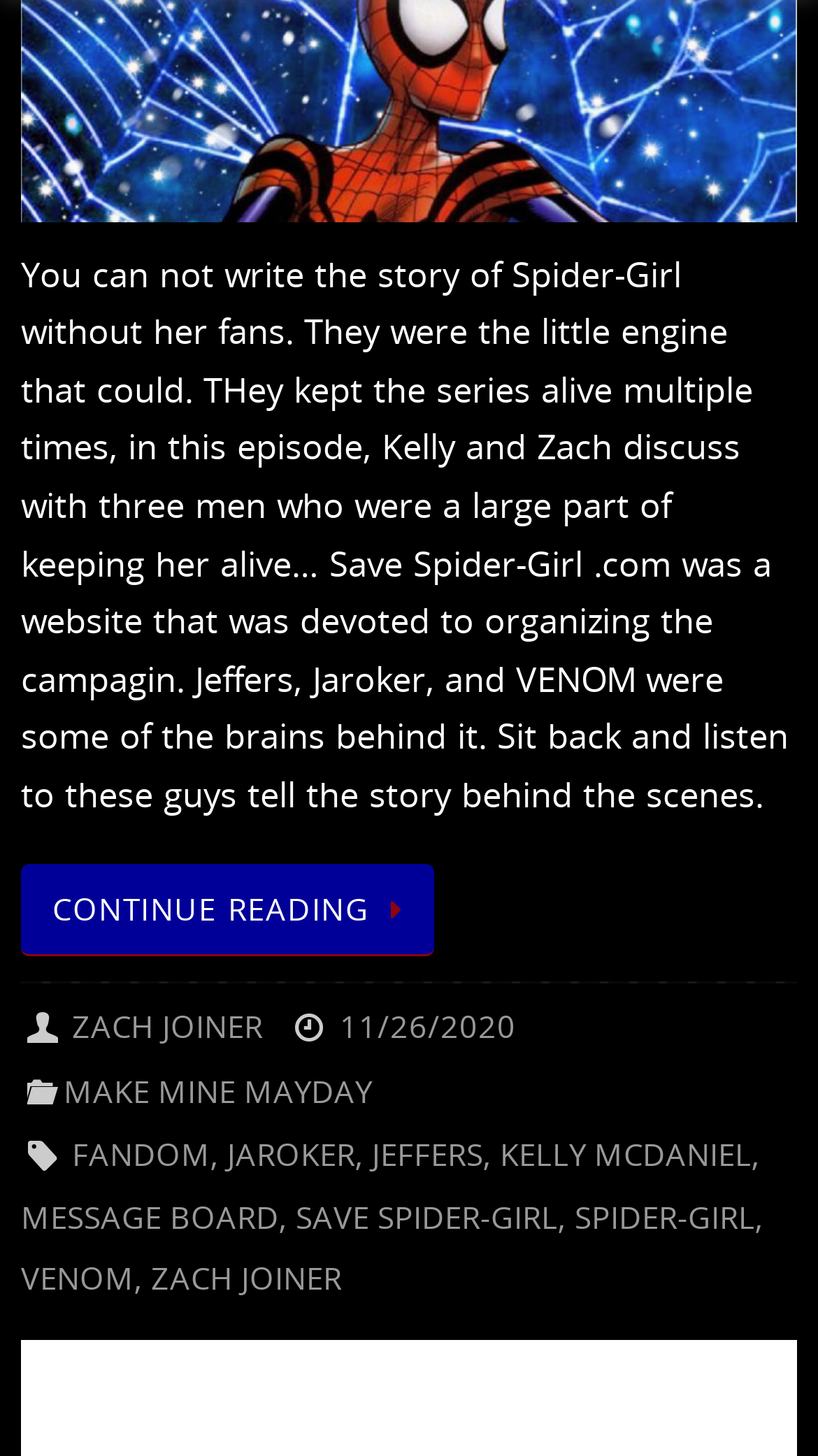Use a single word or phrase to respond to the question:
What is the date of this episode?

11/26/2020